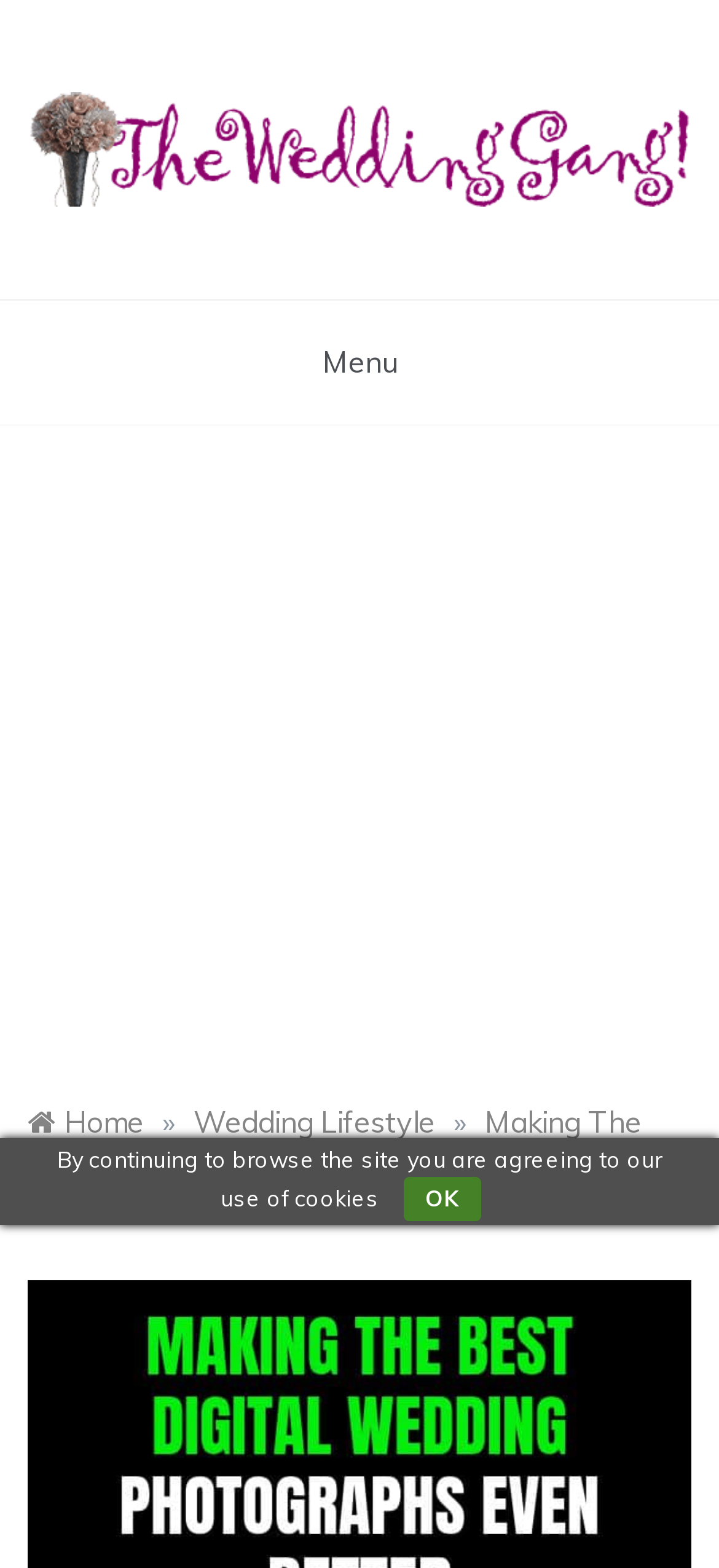Identify the bounding box coordinates for the element you need to click to achieve the following task: "Open the menu". The coordinates must be four float values ranging from 0 to 1, formatted as [left, top, right, bottom].

[0.433, 0.192, 0.567, 0.271]